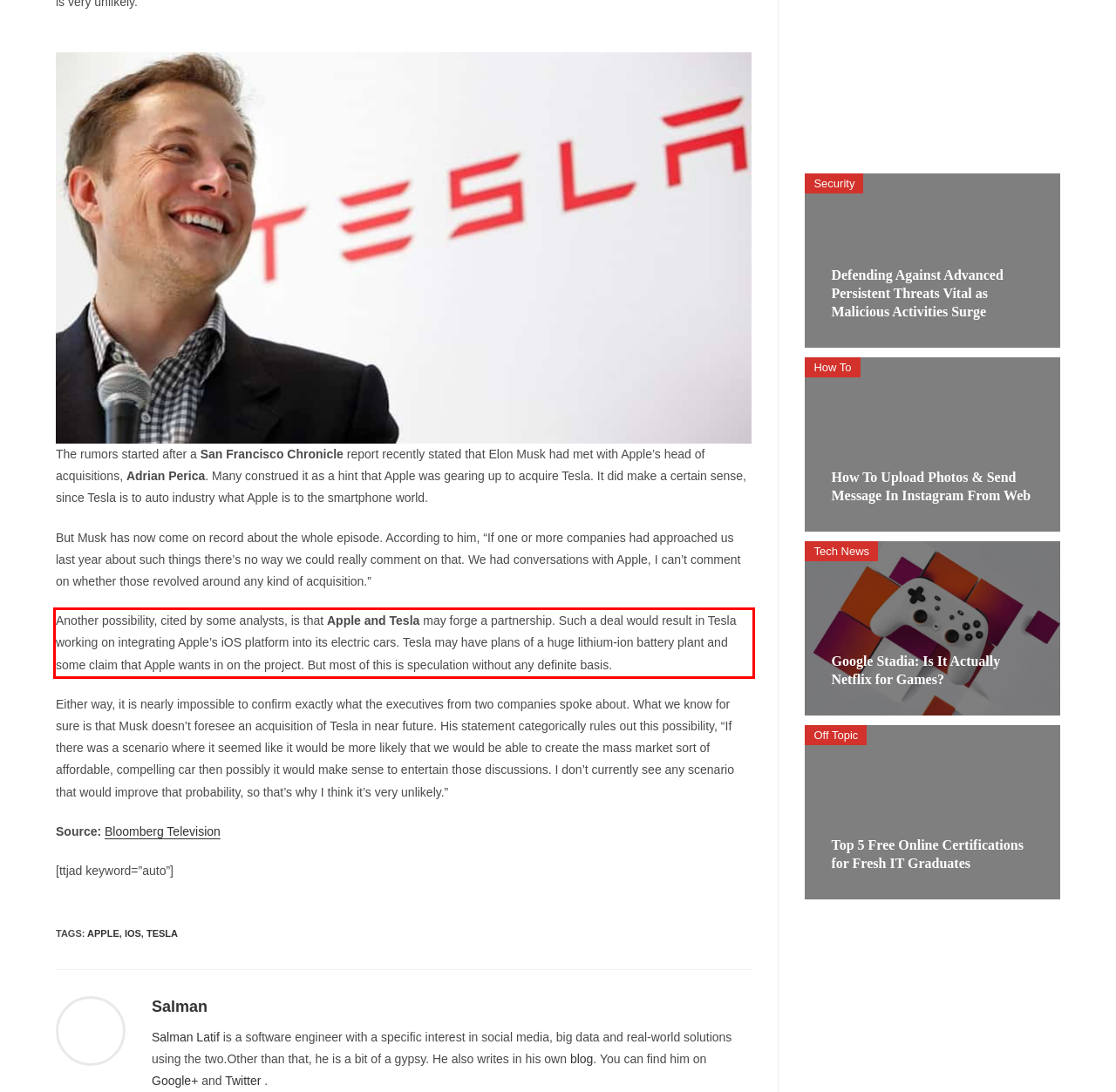Please look at the screenshot provided and find the red bounding box. Extract the text content contained within this bounding box.

Another possibility, cited by some analysts, is that Apple and Tesla may forge a partnership. Such a deal would result in Tesla working on integrating Apple’s iOS platform into its electric cars. Tesla may have plans of a huge lithium-ion battery plant and some claim that Apple wants in on the project. But most of this is speculation without any definite basis.